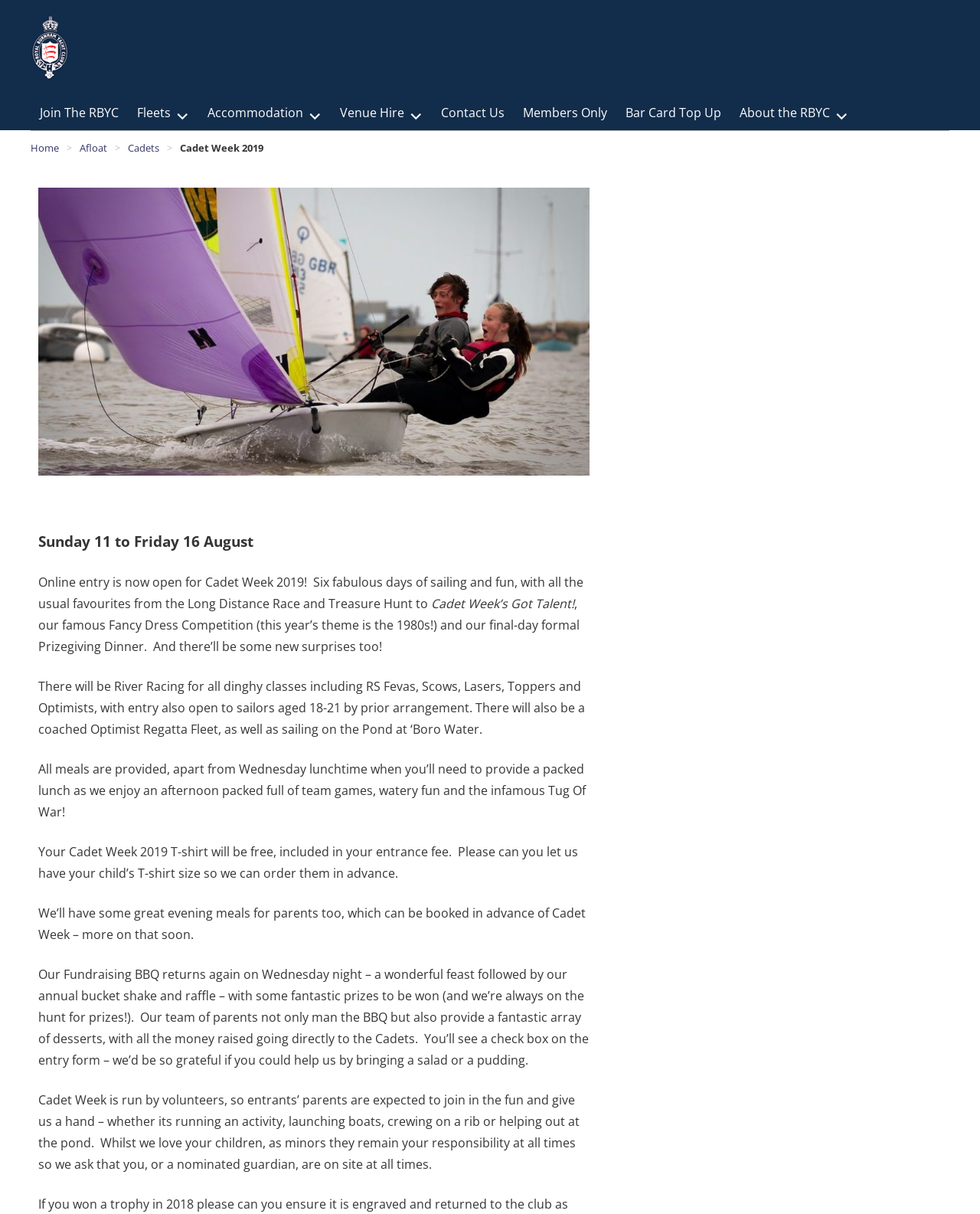Generate a comprehensive caption for the webpage you are viewing.

The webpage is about Cadet Week 2019 at the Royal Burnham Yacht Club. At the top left corner, there is a link to the homepage. Next to it, there is a navigation menu with several links, including "Join The RBYC", "Fleets", "Accommodation", "Venue Hire", "Contact Us", "Members Only", "Bar Card Top Up", and "About the RBYC". 

Below the navigation menu, there are three links: "Home", ">" (an arrow symbol), and "Afloat". The "Cadets" link is positioned to the right of these links. 

The main content of the webpage is about Cadet Week 2019, which is a six-day event from Sunday, August 11 to Friday, August 16. The event features sailing and fun activities, including a Long Distance Race, Treasure Hunt, and a Fancy Dress Competition with a 1980s theme. There will also be River Racing for various dinghy classes, a coached Optimist Regatta Fleet, and sailing on the Pond at 'Boro Water. 

The webpage also provides information about meals, including a packed lunch on Wednesday, and a free Cadet Week 2019 T-shirt for participants. Additionally, there will be evening meals for parents, a Fundraising BBQ on Wednesday night, and a request for parents to help with volunteering during the event.